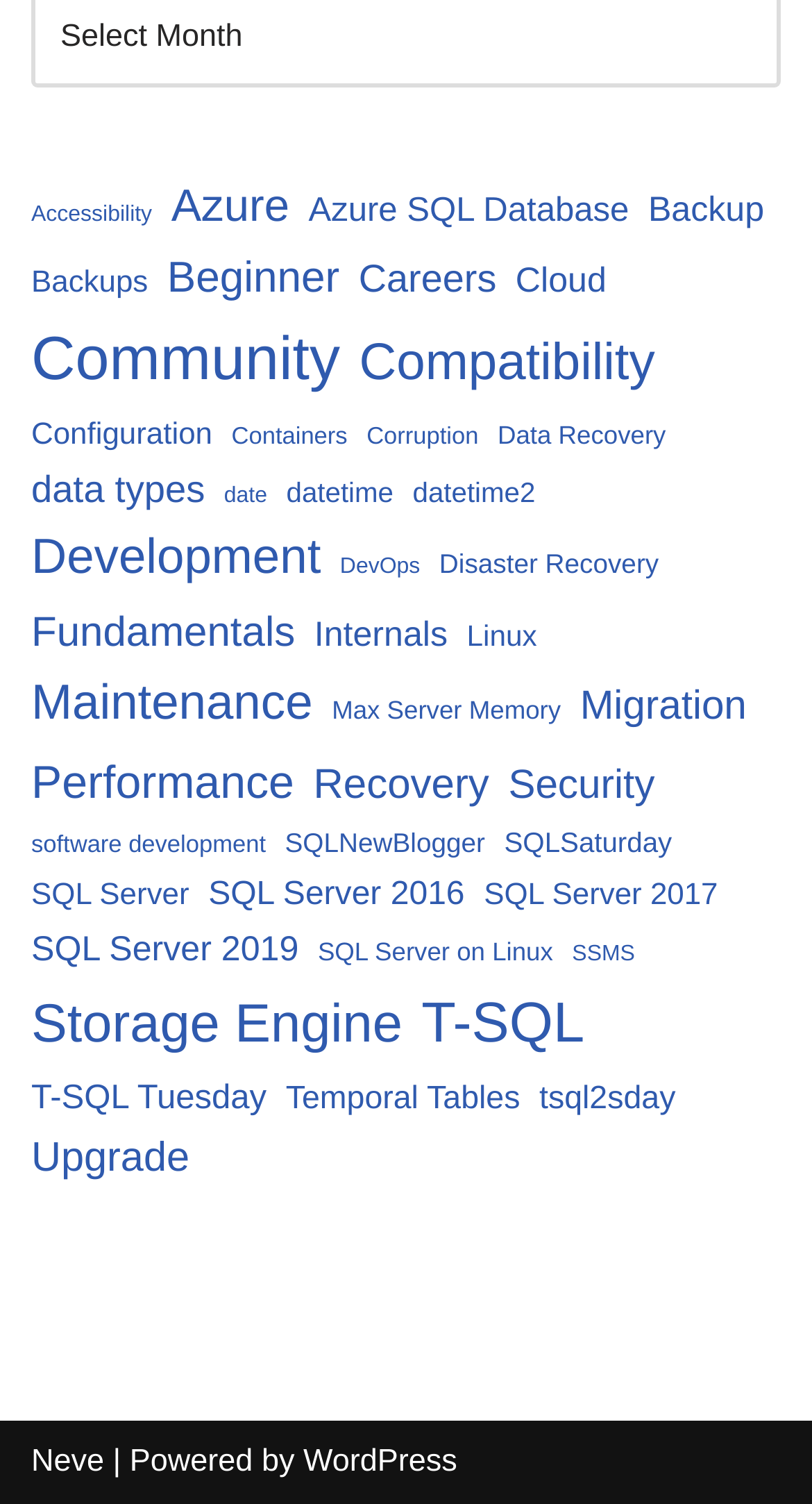From the element description: "SQL Server on Linux", extract the bounding box coordinates of the UI element. The coordinates should be expressed as four float numbers between 0 and 1, in the order [left, top, right, bottom].

[0.391, 0.62, 0.681, 0.647]